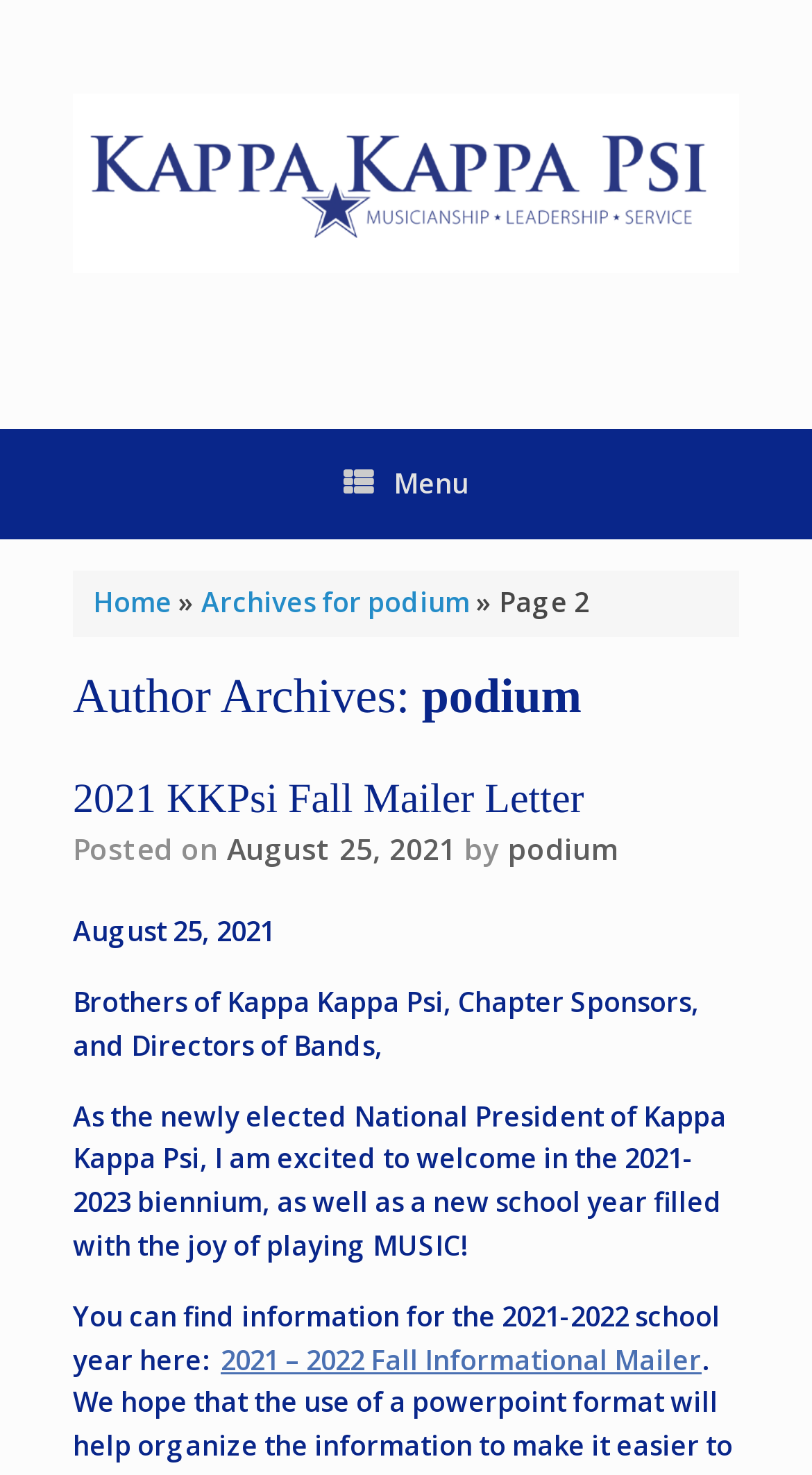Please identify the coordinates of the bounding box that should be clicked to fulfill this instruction: "Click the 'Pioneering Elderly Care in Bali with Dewi Trisnawati' article link".

None